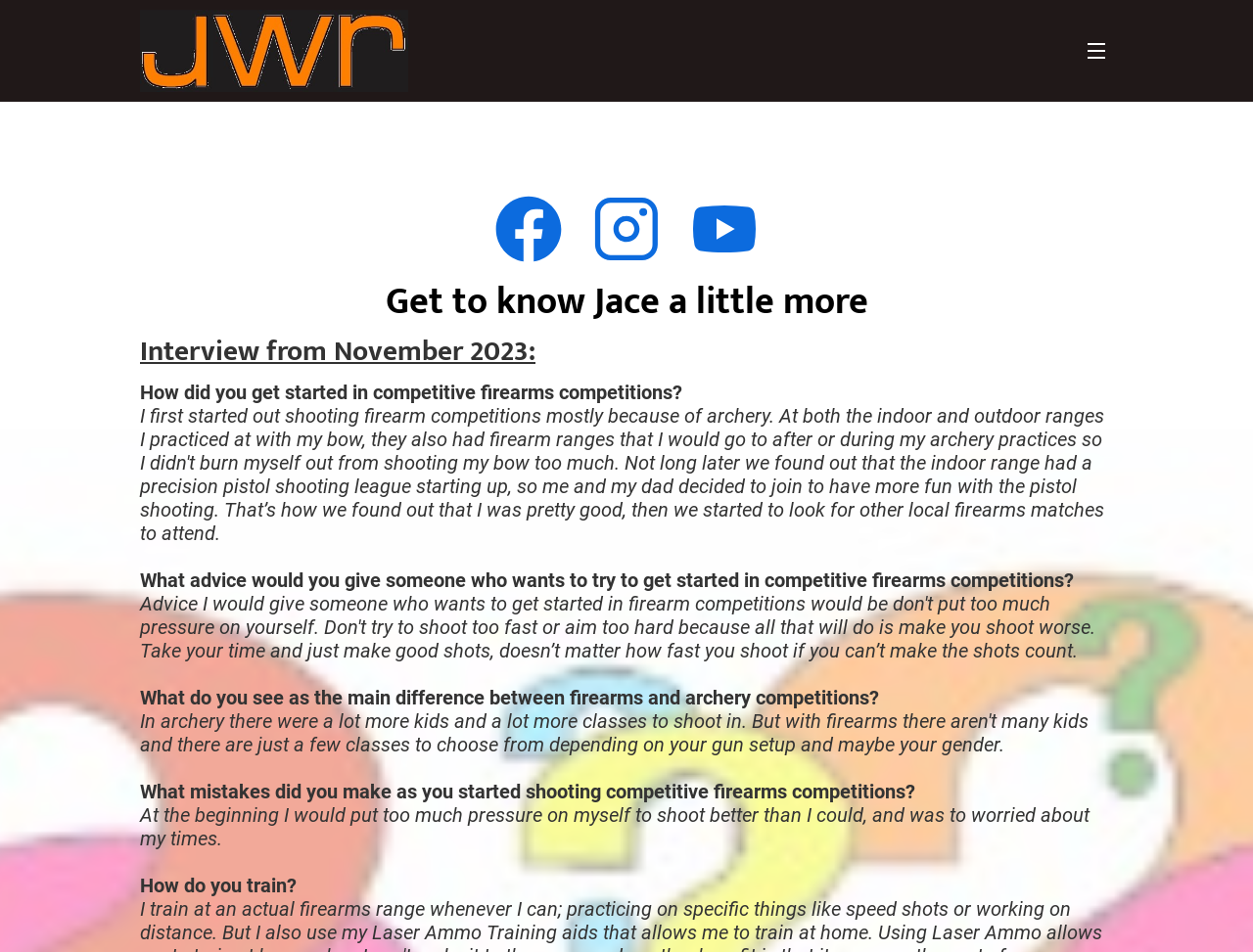What is Jace's profession?
Please respond to the question with a detailed and thorough explanation.

Based on the webpage, Jace is being interviewed about his experiences in competitive firearms competitions, which suggests that he is a professional competitor in this field.